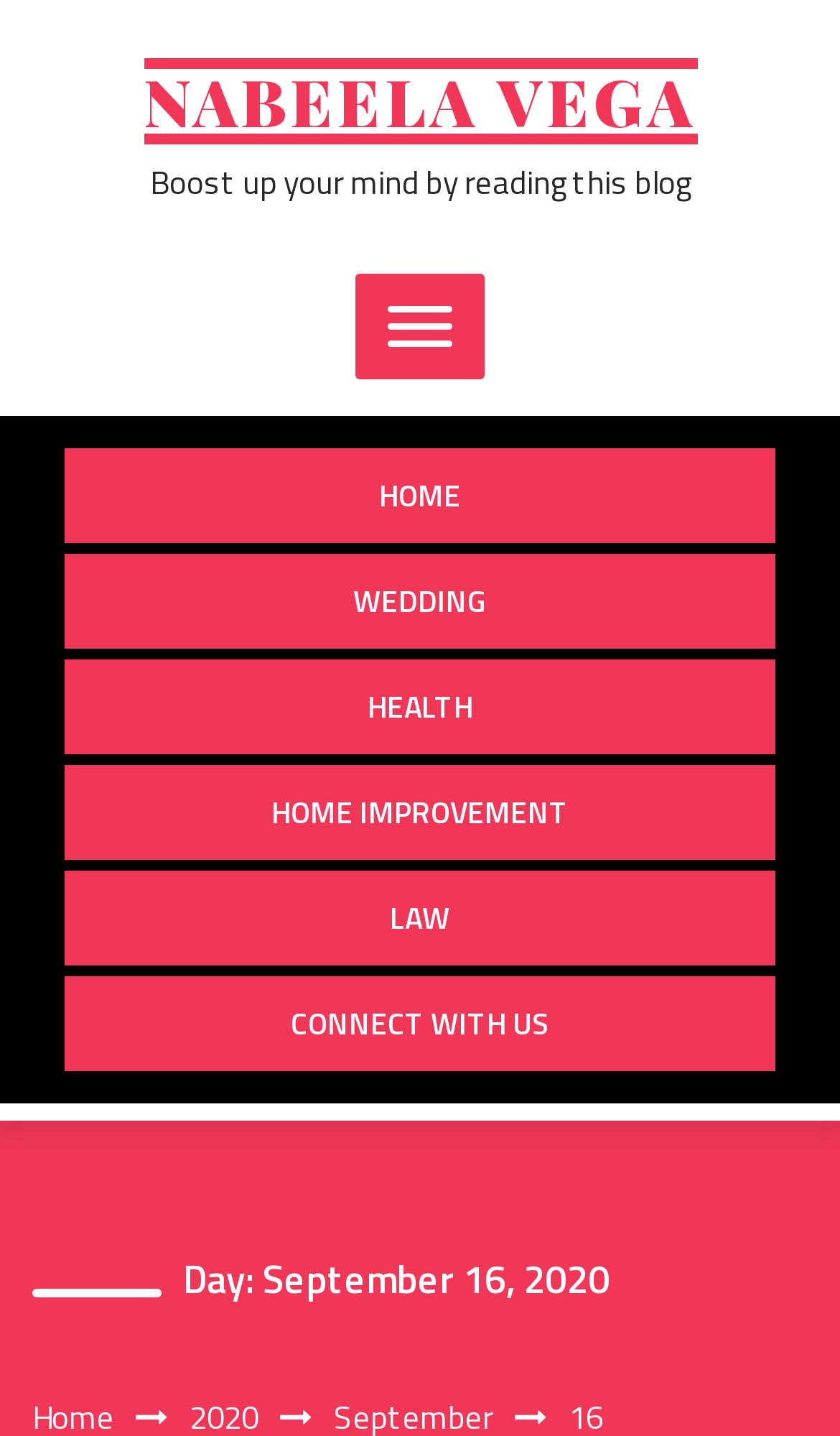Specify the bounding box coordinates of the element's area that should be clicked to execute the given instruction: "Go to the HOME page". The coordinates should be four float numbers between 0 and 1, i.e., [left, top, right, bottom].

[0.077, 0.312, 0.923, 0.378]